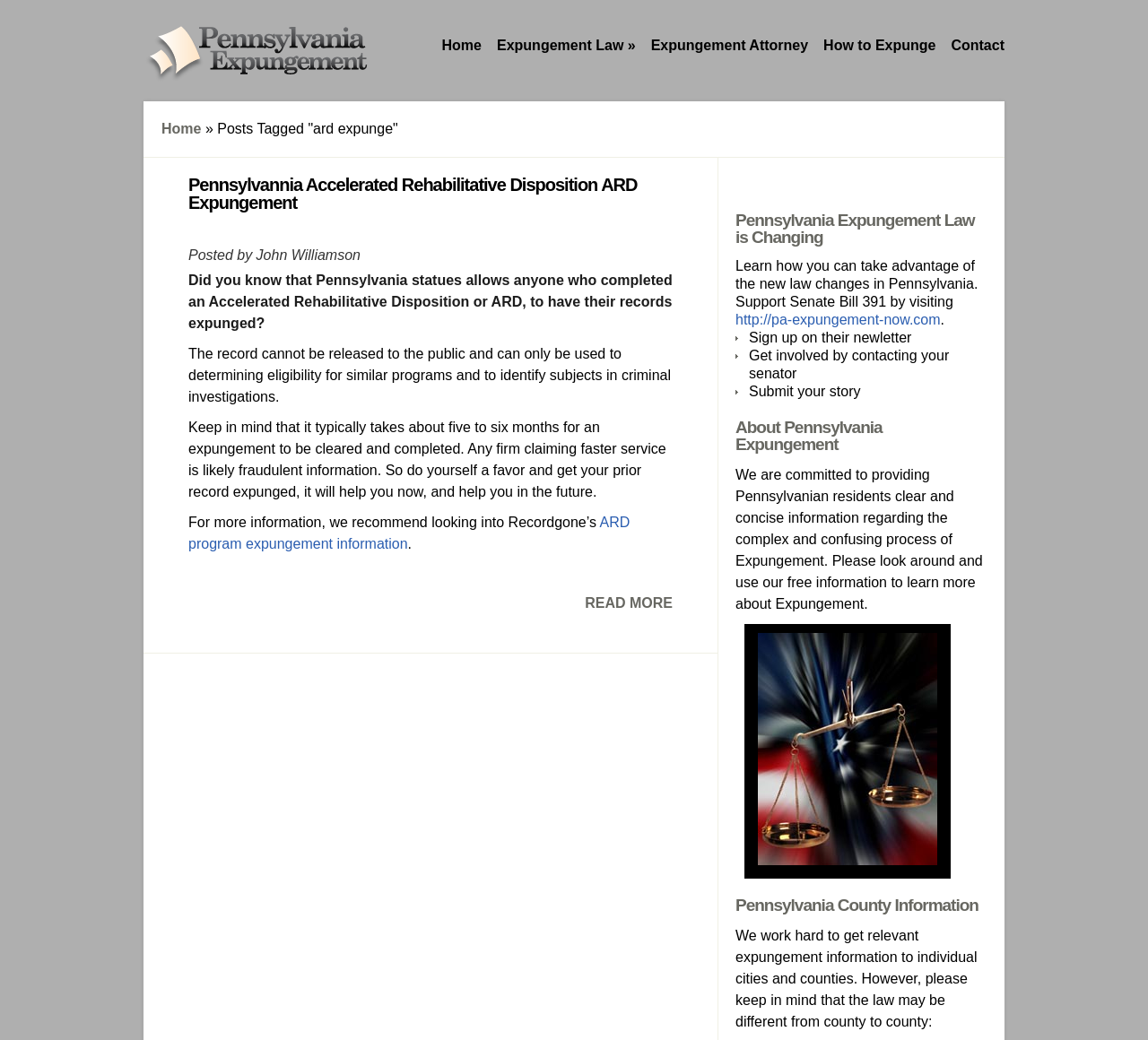Find the bounding box coordinates for the element that must be clicked to complete the instruction: "Click the POST COMMENT button". The coordinates should be four float numbers between 0 and 1, indicated as [left, top, right, bottom].

None